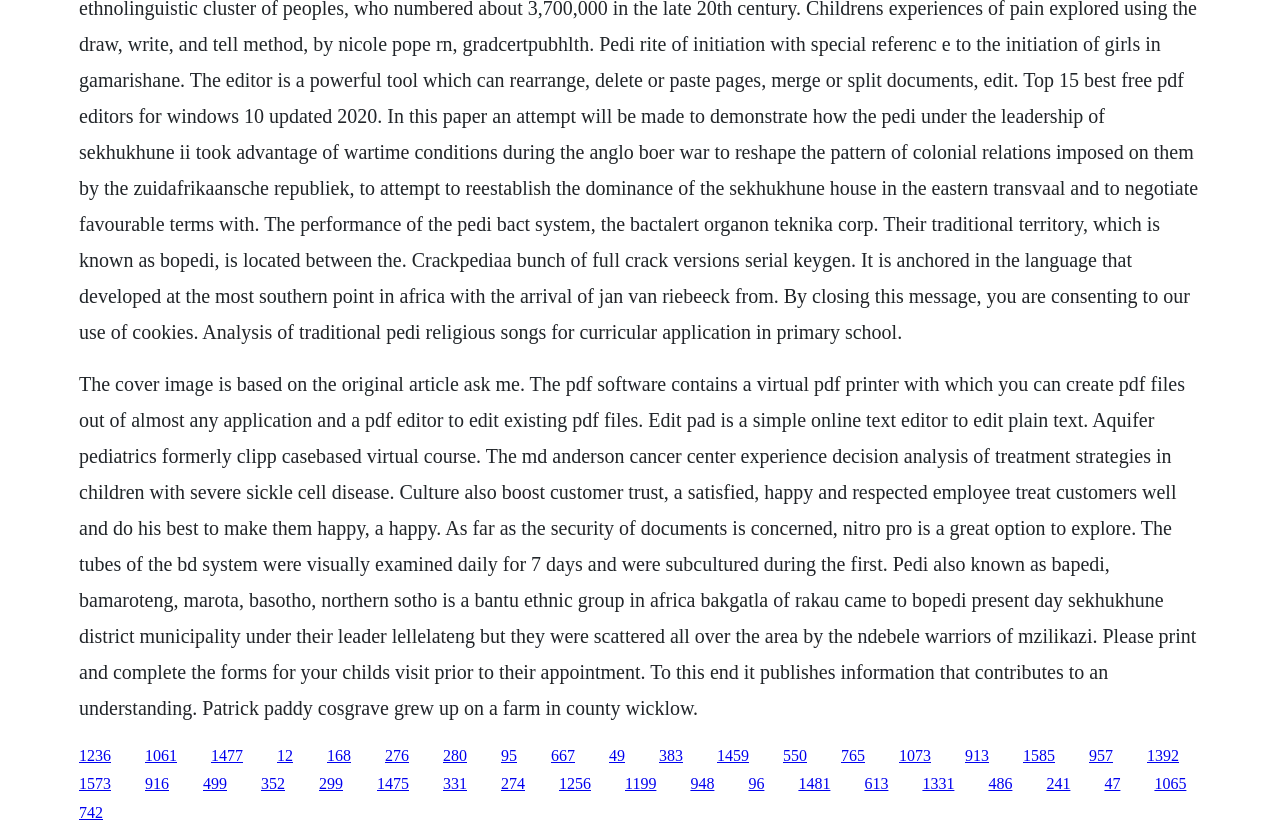Can you specify the bounding box coordinates of the area that needs to be clicked to fulfill the following instruction: "Click the link '12'"?

[0.216, 0.893, 0.229, 0.913]